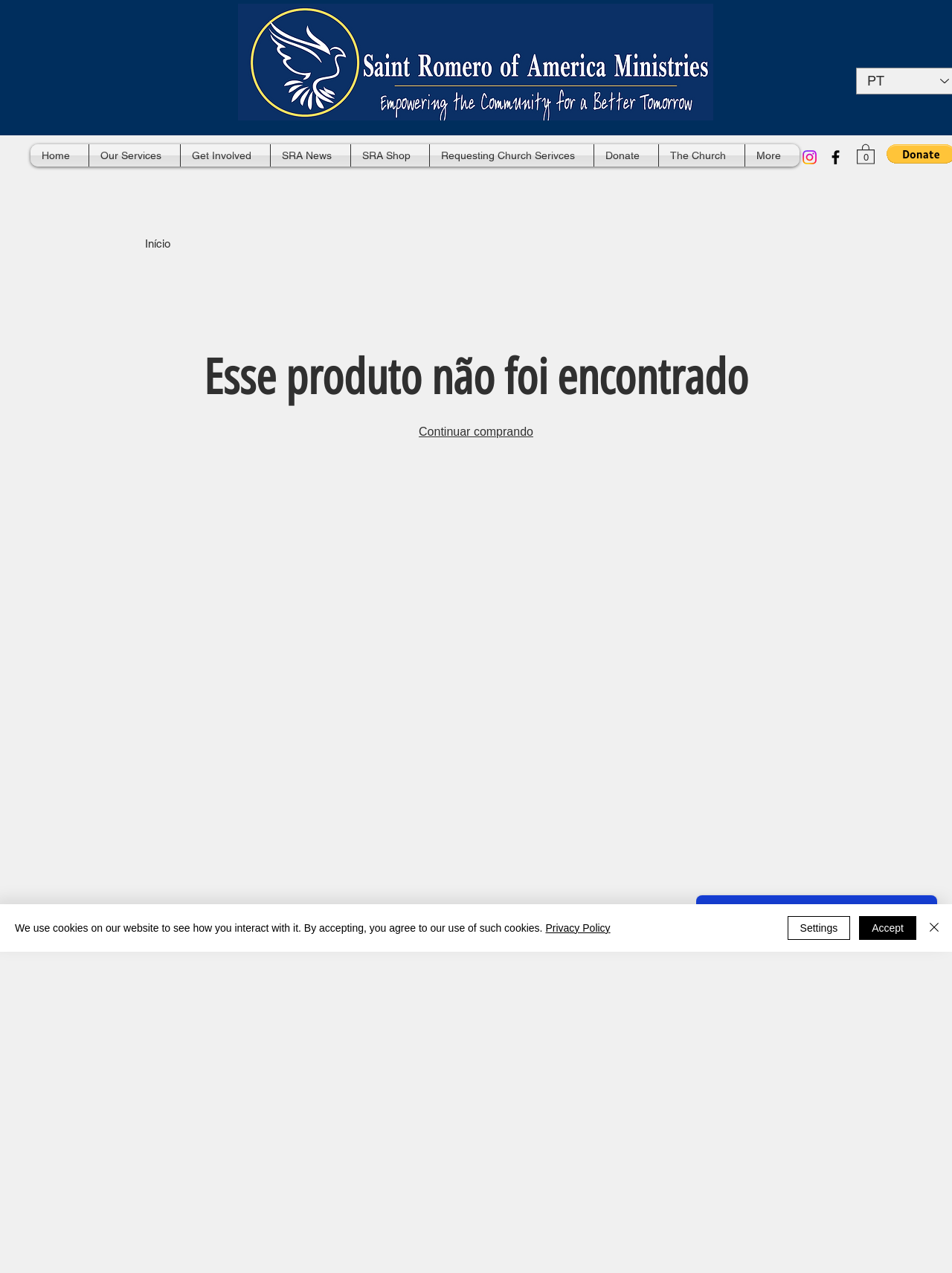Provide the bounding box coordinates of the HTML element this sentence describes: "alt="rss feed"". The bounding box coordinates consist of four float numbers between 0 and 1, i.e., [left, top, right, bottom].

None